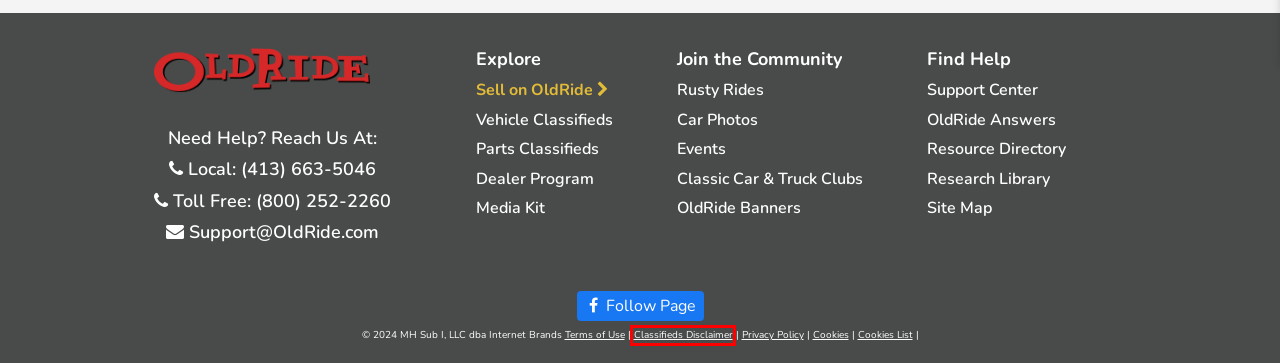Examine the screenshot of the webpage, which has a red bounding box around a UI element. Select the webpage description that best fits the new webpage after the element inside the red bounding box is clicked. Here are the choices:
A. Photos Matching Oldsmobile
B. Supplemental Terms for Classifieds Sites and Services - Internet Brands
C. 1974 Chevy Nova   Photo Picture
D. Old Car & Truck Photos, Hot Rod Photos, Rat Rod Photos & More
E. Privacy Policy - Internet Brands
F. MyOldride - OldRide Account Manager Login
G. Terms of Use - Internet Brands
H. Cookie Policy - Internet Brands

B